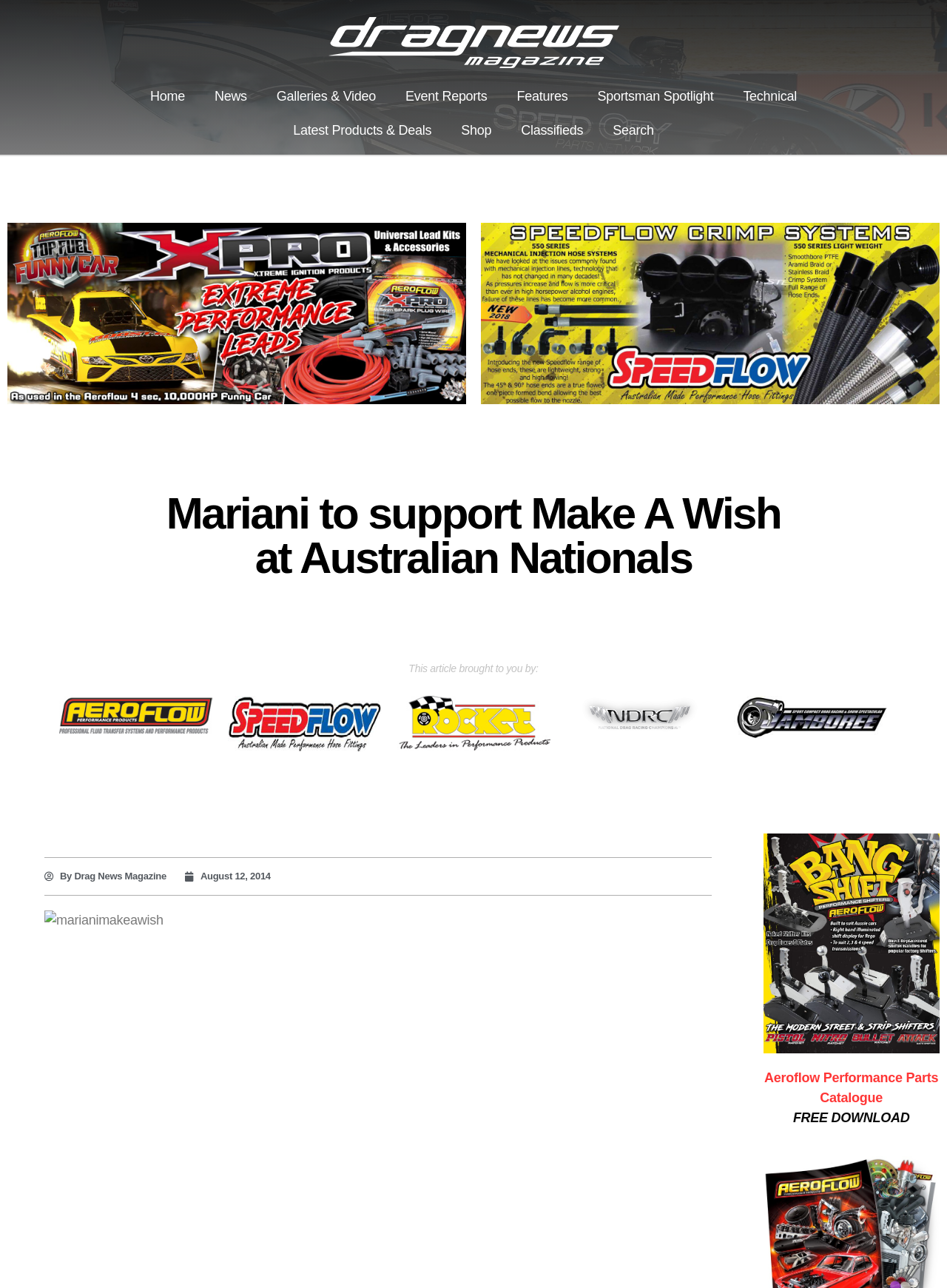What is the date of the article?
Please provide an in-depth and detailed response to the question.

The webpage has a link 'August 12, 2014' which suggests that the article was published on this date.